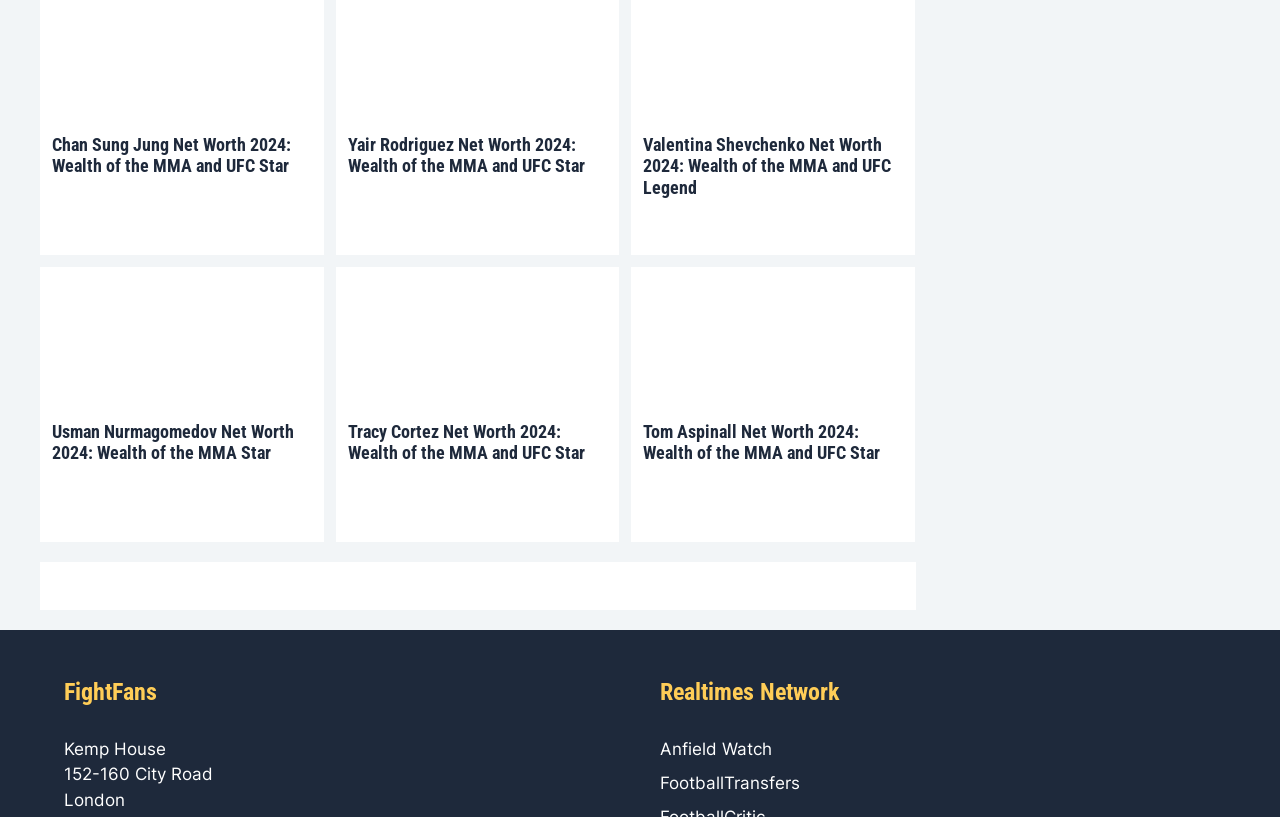Please find the bounding box coordinates for the clickable element needed to perform this instruction: "Check Valentina Shevchenko's net worth".

[0.503, 0.056, 0.706, 0.08]